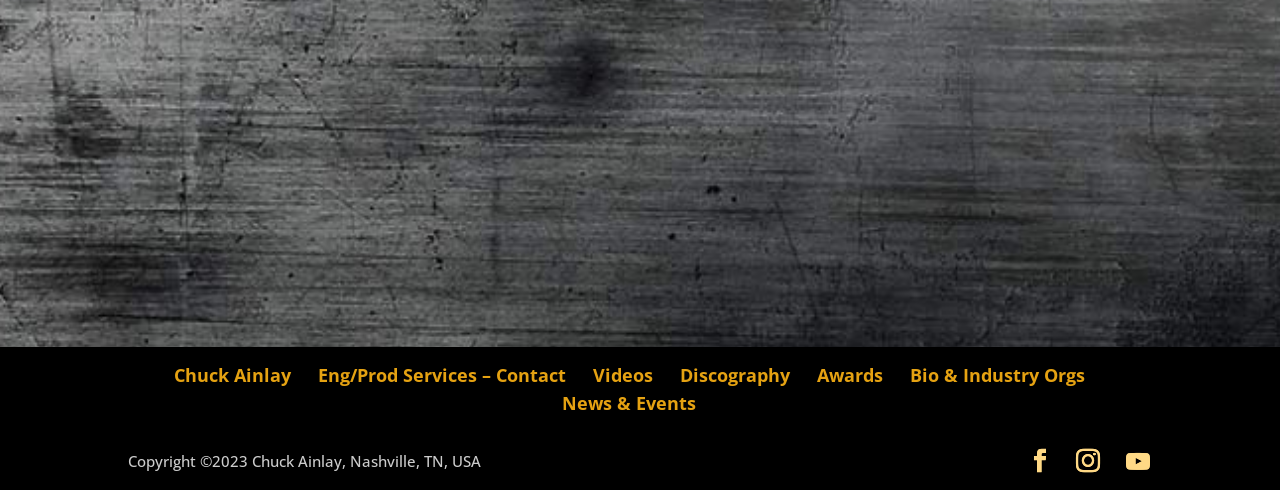Determine the bounding box of the UI component based on this description: "News & Events". The bounding box coordinates should be four float values between 0 and 1, i.e., [left, top, right, bottom].

[0.439, 0.798, 0.544, 0.847]